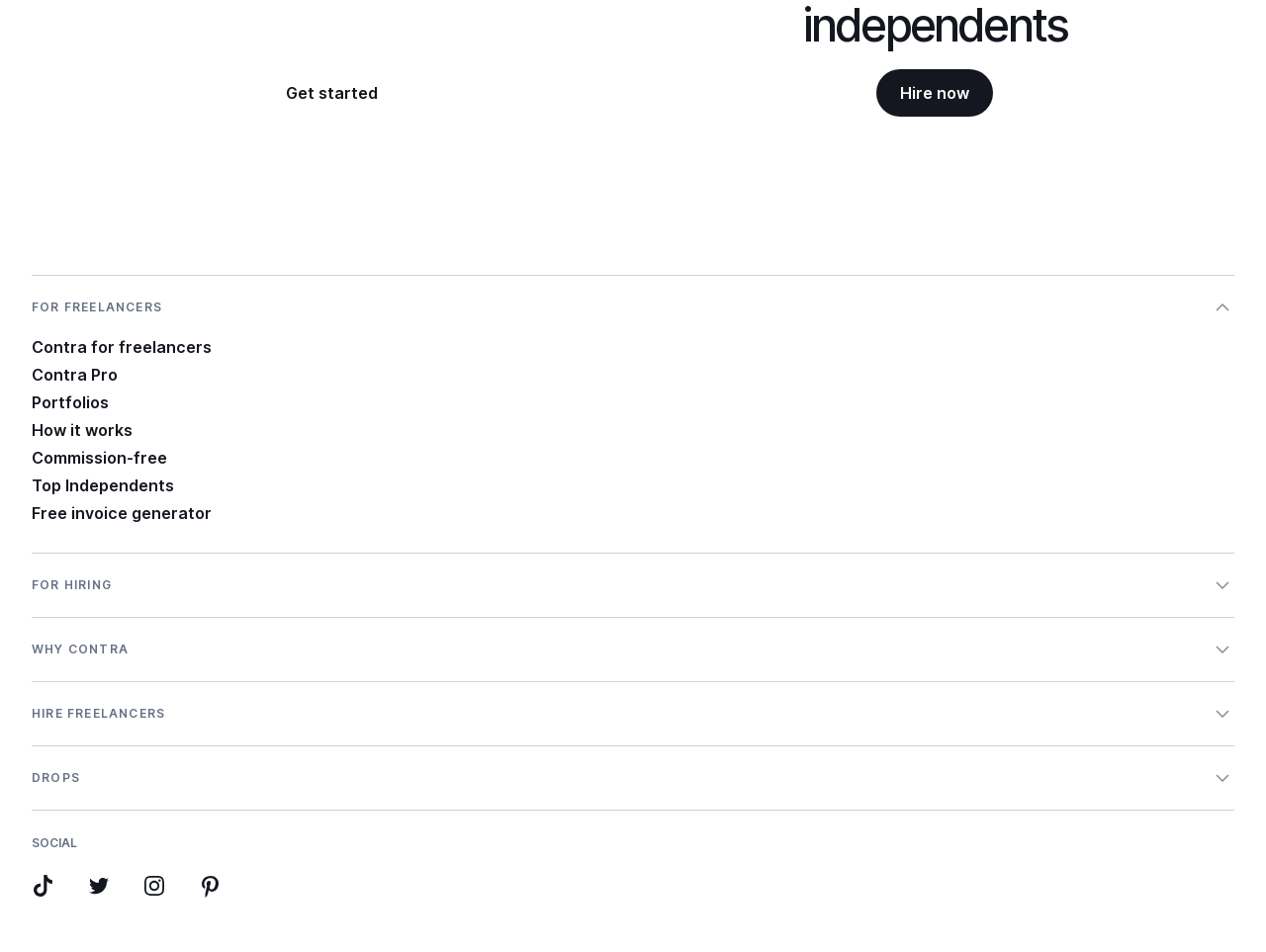Identify the bounding box coordinates of the section that should be clicked to achieve the task described: "Share this specific contribution".

None